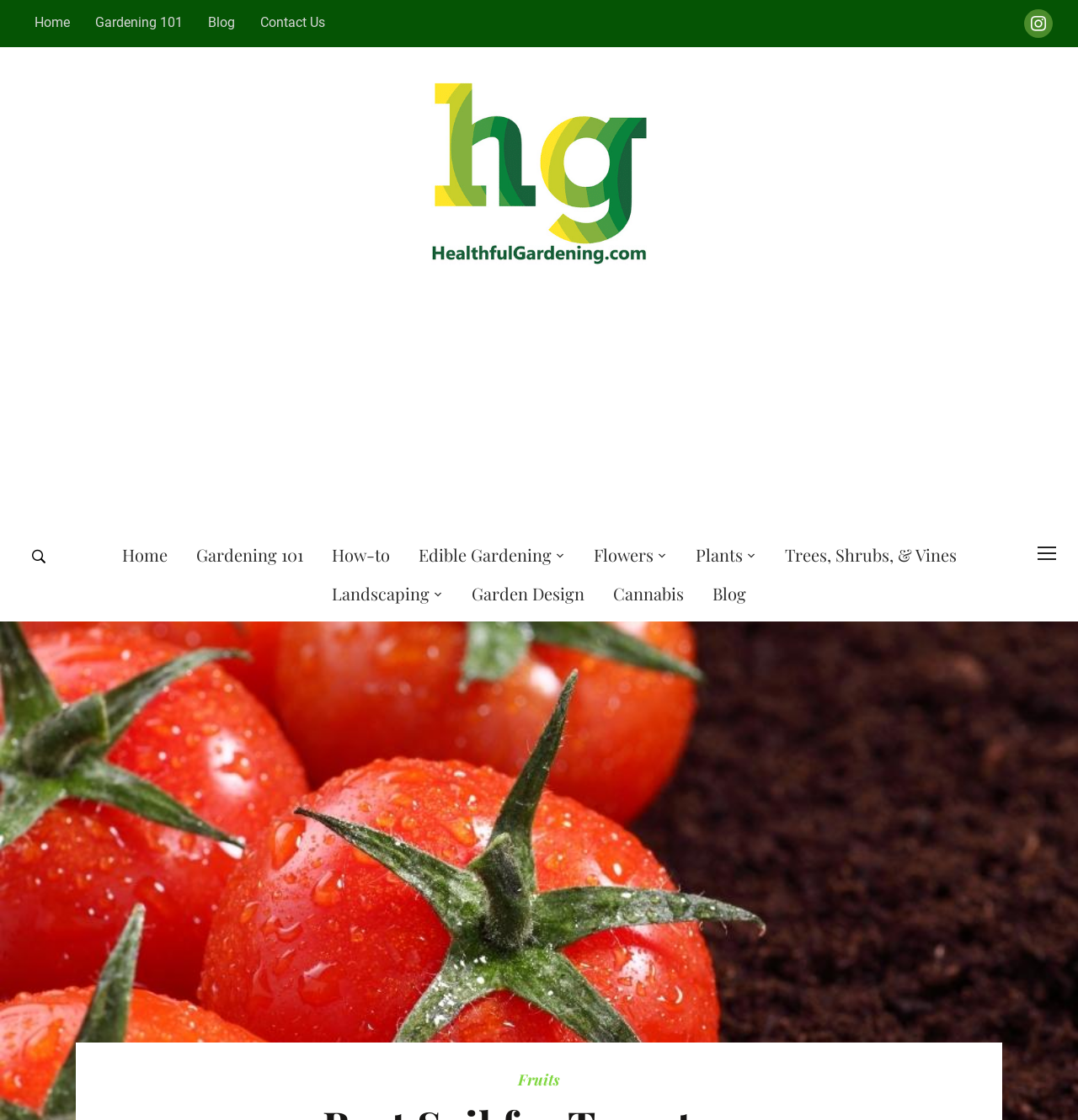Could you find the bounding box coordinates of the clickable area to complete this instruction: "Toggle sidebar and navigation"?

[0.963, 0.488, 0.98, 0.5]